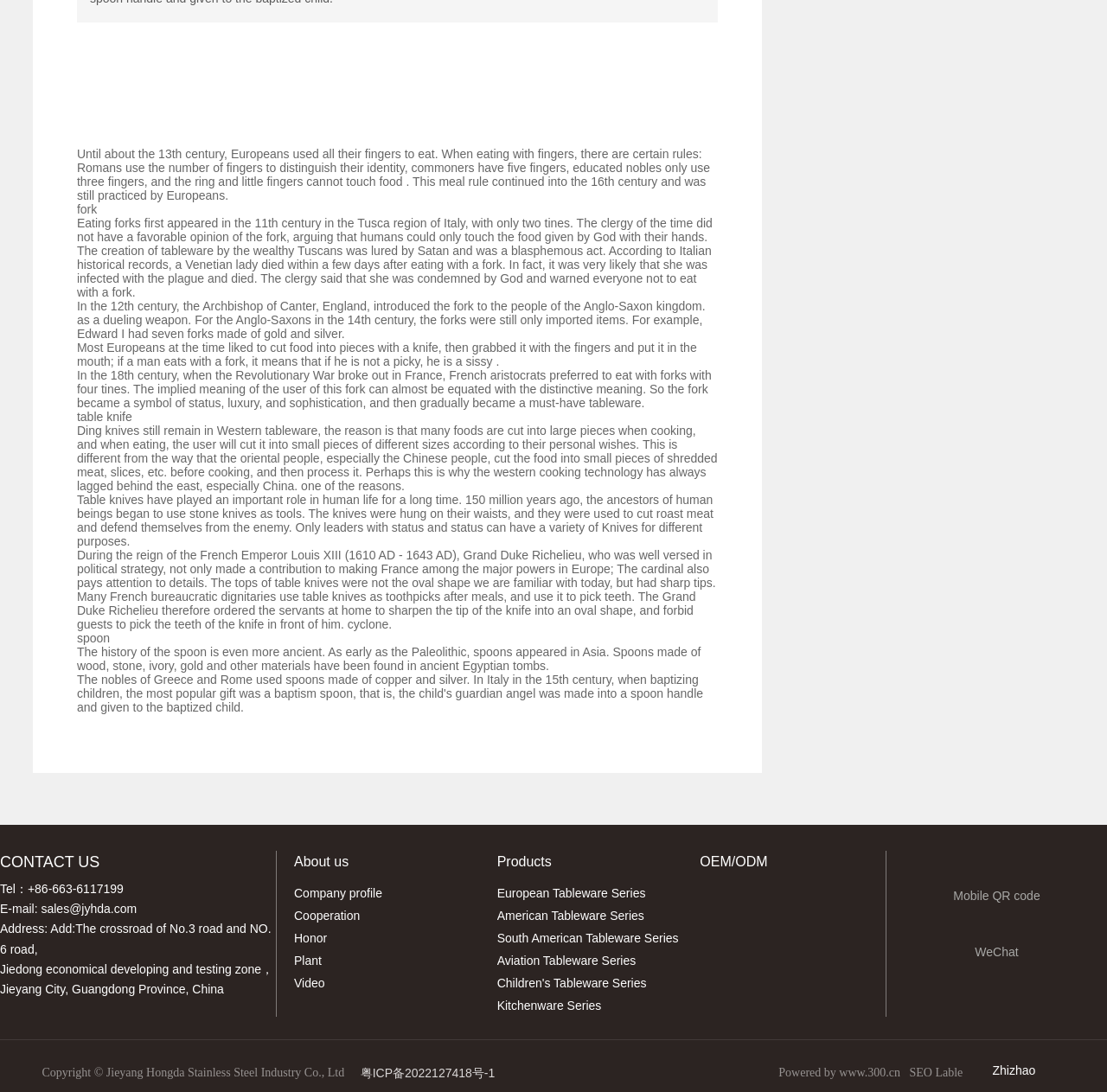Identify the bounding box coordinates for the region of the element that should be clicked to carry out the instruction: "Click the 'CONTACT US' heading". The bounding box coordinates should be four float numbers between 0 and 1, i.e., [left, top, right, bottom].

[0.0, 0.781, 0.249, 0.799]